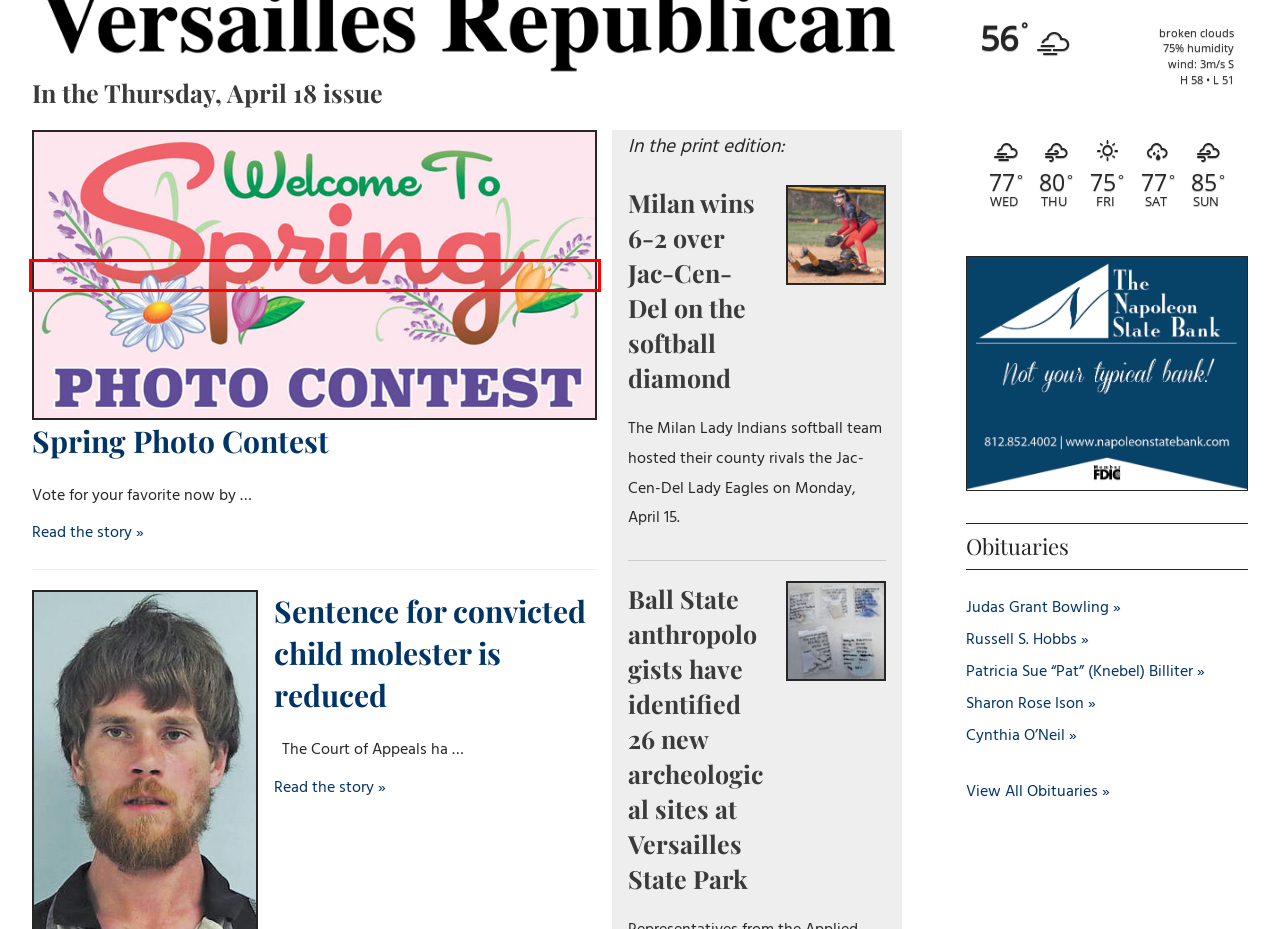You are provided with a screenshot of a webpage highlighting a UI element with a red bounding box. Choose the most suitable webpage description that matches the new page after clicking the element in the bounding box. Here are the candidates:
A. Judas Grant Bowling – Ripley Publishing Company, Inc.
B. Patricia Sue “Pat” (Knebel) Billiter – Ripley Publishing Company, Inc.
C. Sentence for convicted child molester  is reduced – Ripley Publishing Company, Inc.
D. Russell S. Hobbs – Ripley Publishing Company, Inc.
E. Cynthia O’Neil – Ripley Publishing Company, Inc.
F. Sports – Ripley Publishing Company, Inc.
G. Spring Photo Contest – Ripley Publishing Company, Inc.
H. Sharon Rose Ison – Ripley Publishing Company, Inc.

G